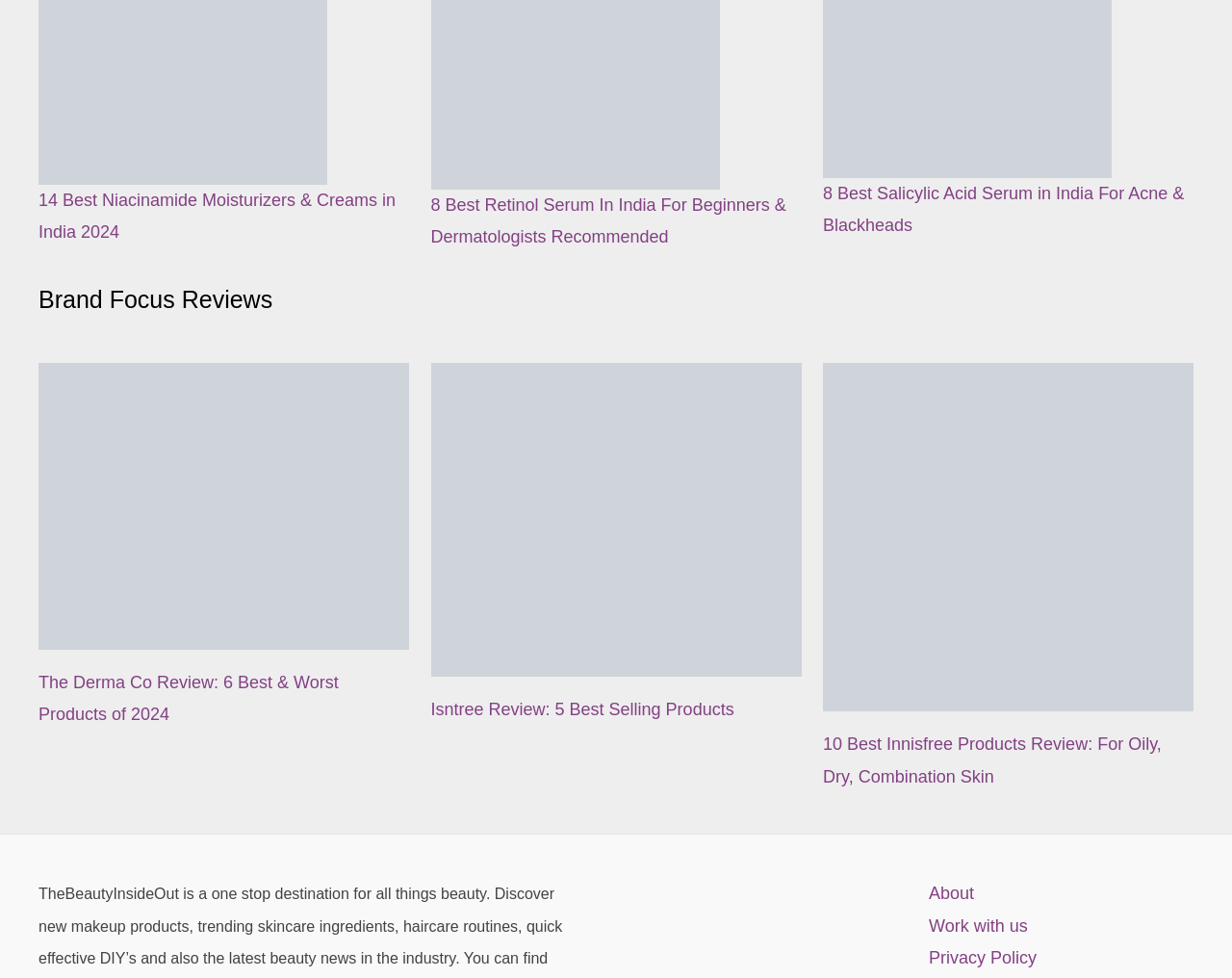Analyze the image and provide a detailed answer to the question: What type of skin is mentioned in the Innisfree products review?

The link '10 Best Innisfree Products Review: For Oily, Dry, Combination Skin' mentions that the review is about Innisfree products for oily, dry, and combination skin.